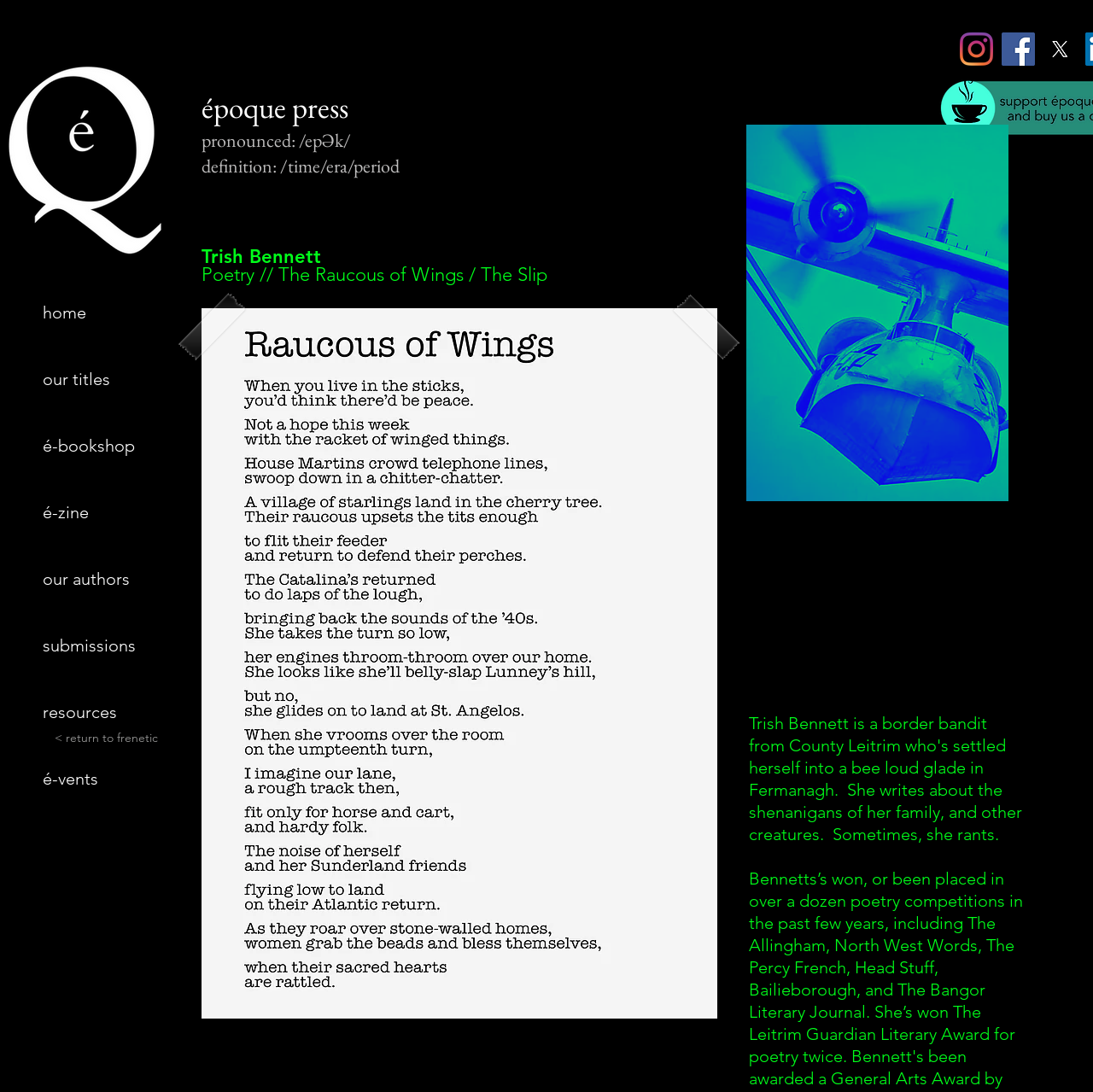What is the pronunciation of époque?
Provide a well-explained and detailed answer to the question.

The pronunciation of époque can be found in the heading element with the text 'pronounced: /epƏk/' at coordinates [0.184, 0.117, 0.471, 0.141].